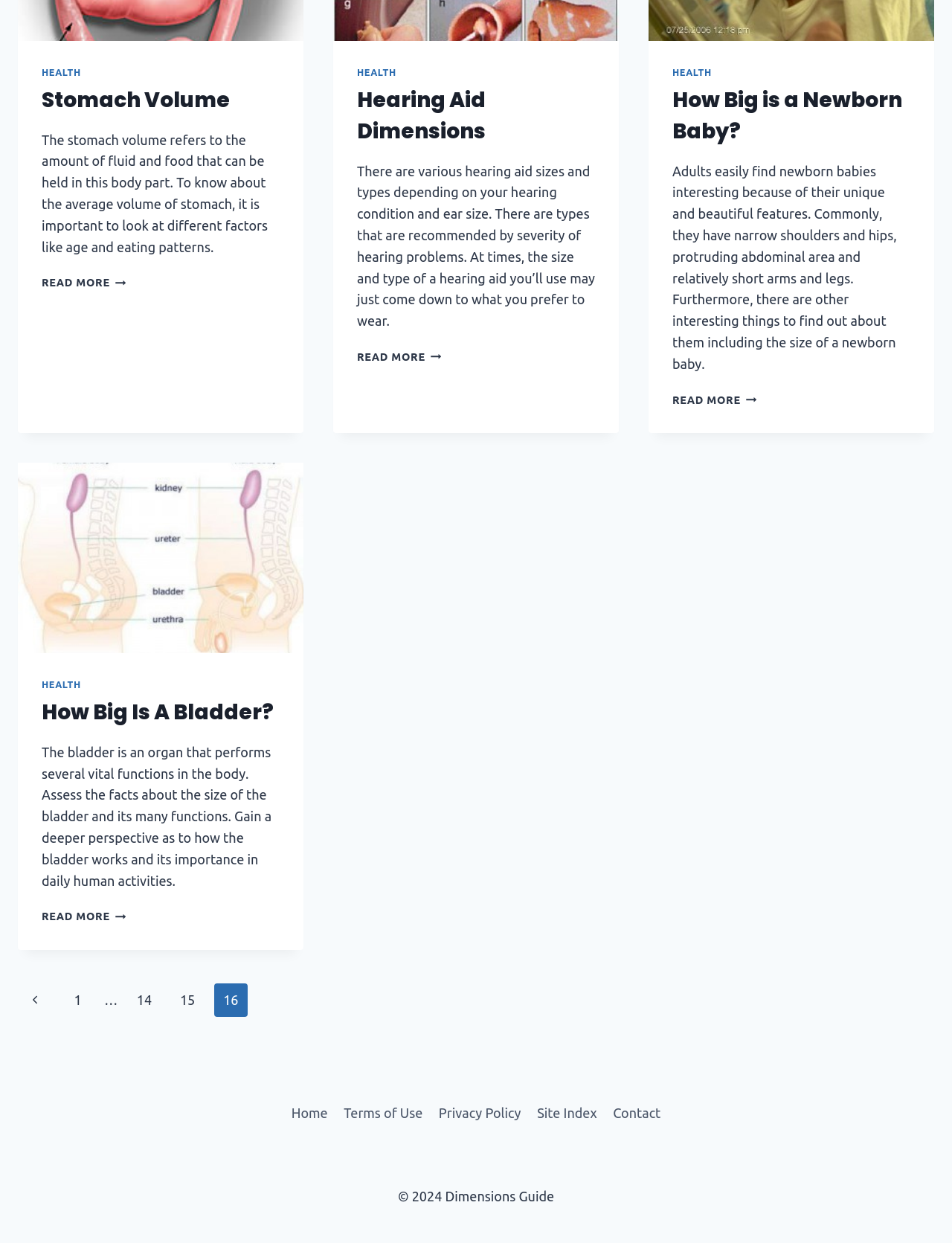What is the copyright year mentioned at the bottom?
Utilize the information in the image to give a detailed answer to the question.

The copyright information at the bottom of the webpage mentions the year '2024', which is part of the static text element '© 2024 Dimensions Guide'.